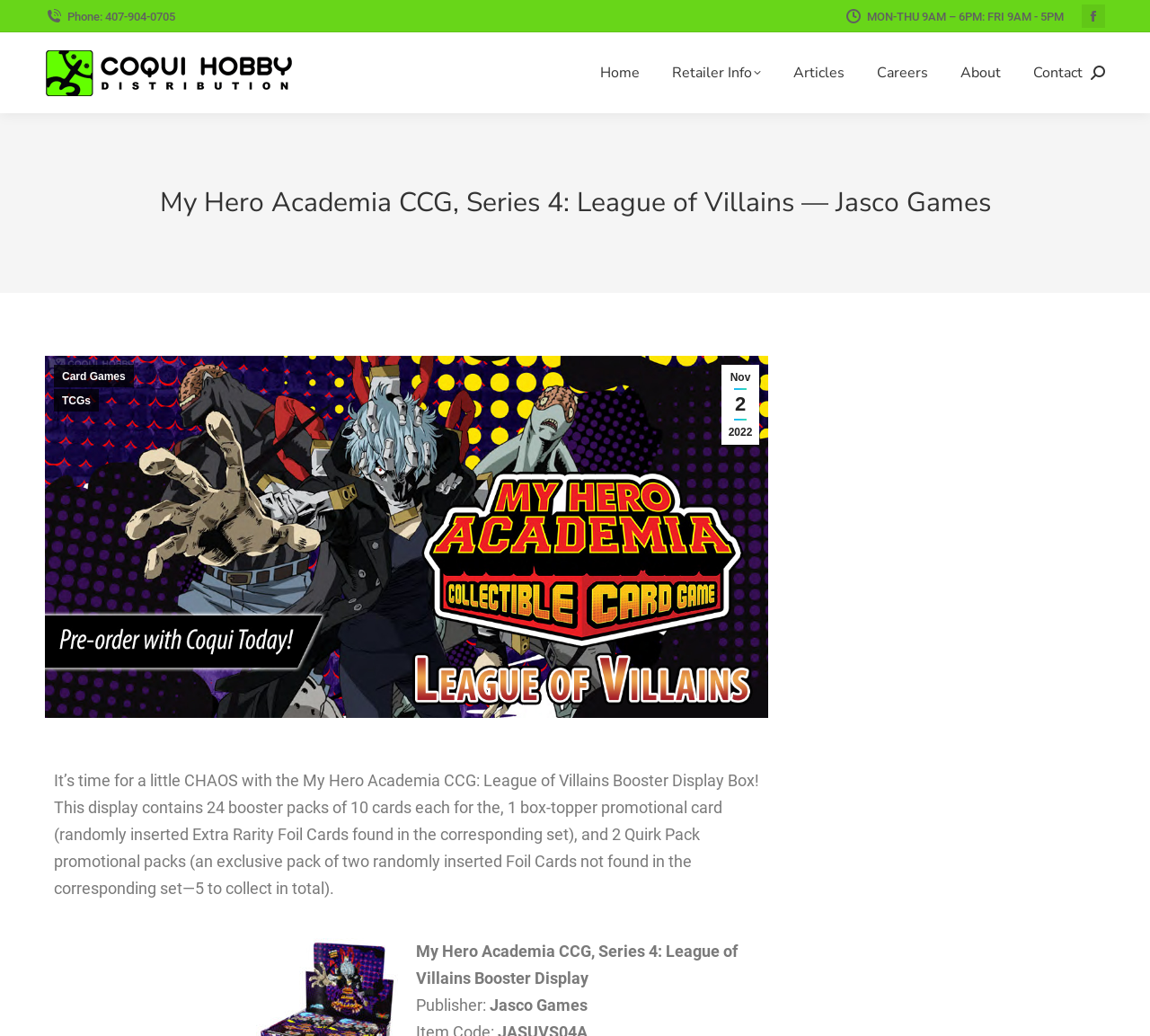How many booster packs are in the display box?
Using the image provided, answer with just one word or phrase.

24